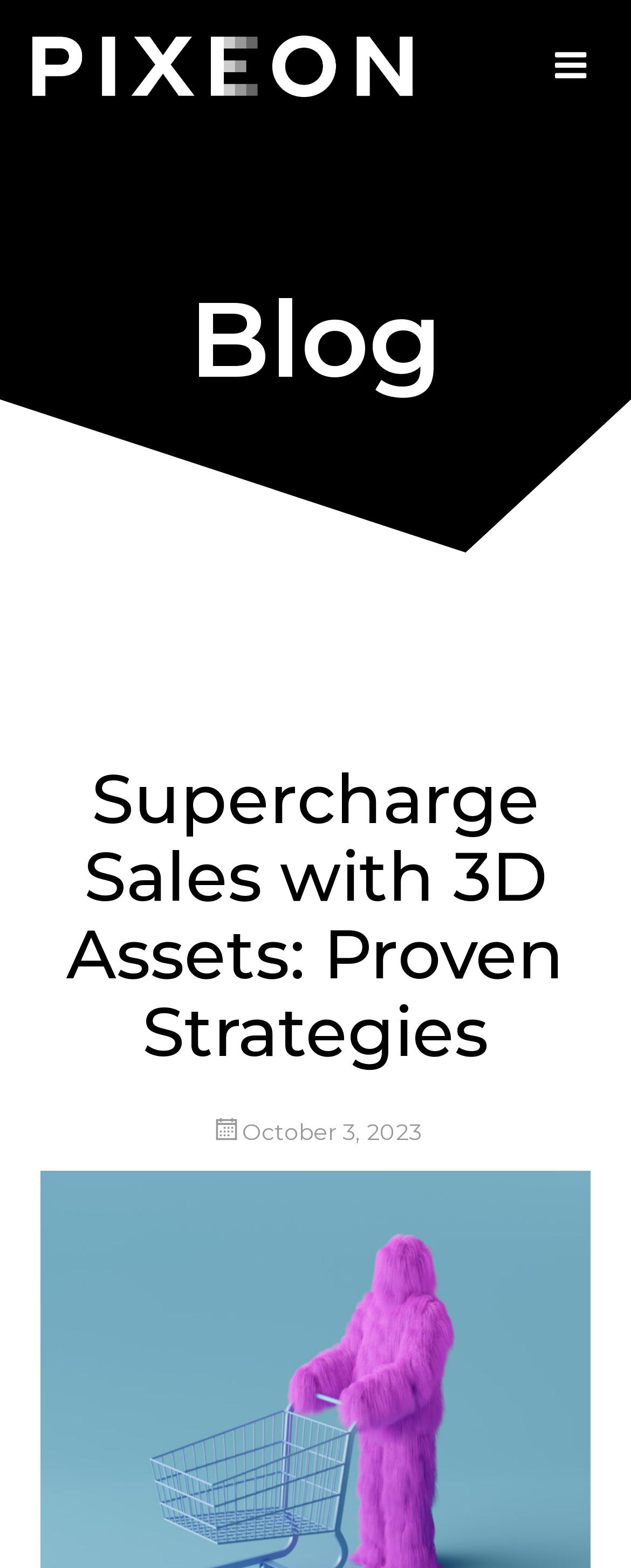What is the date of the blog post?
Based on the screenshot, give a detailed explanation to answer the question.

The webpage contains a link 'October 3, 2023' which suggests that it is the date of the blog post. This link is located below the title of the blog post, which is a common pattern for displaying the publication date of an article.